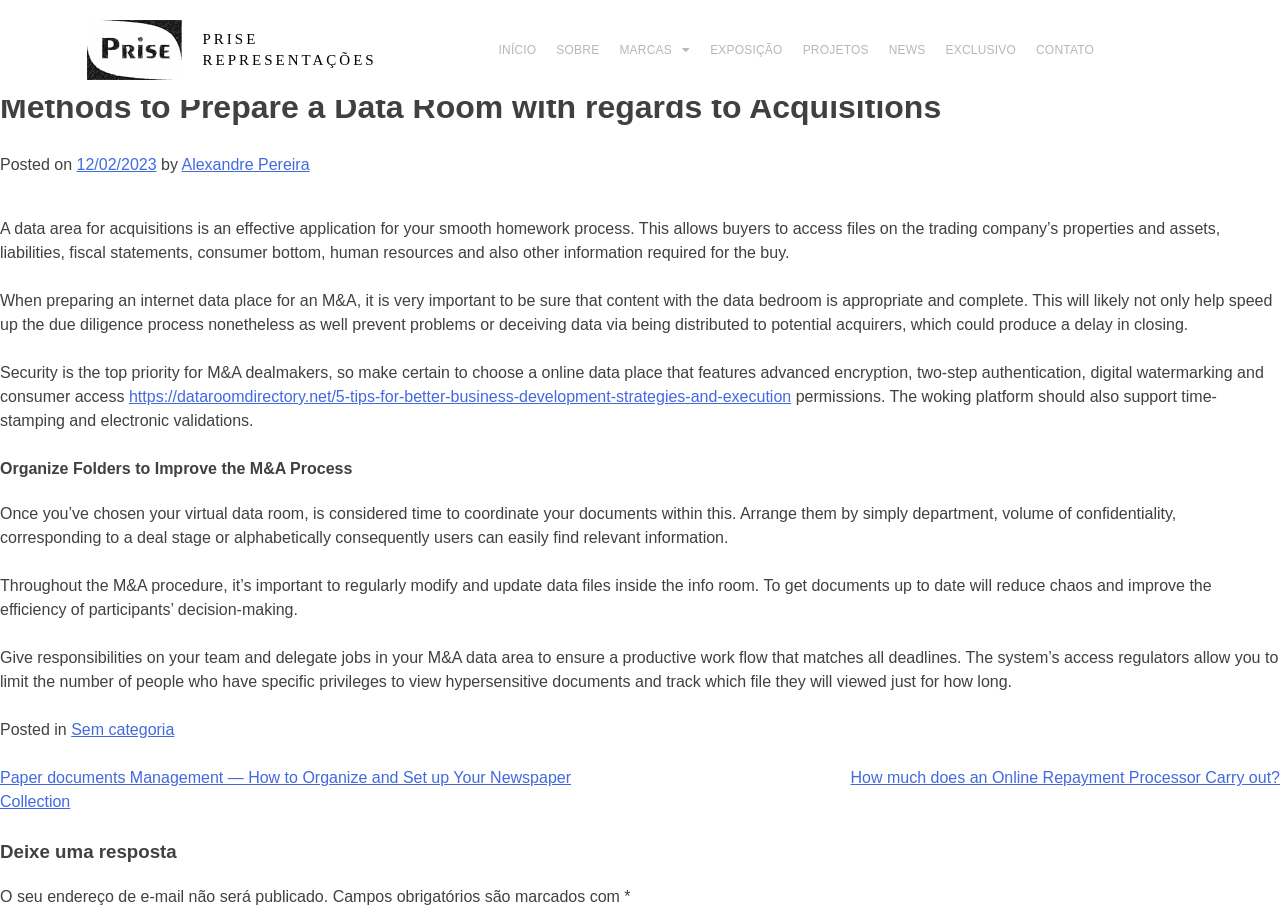What is the company name in the logo?
Offer a detailed and full explanation in response to the question.

I looked at the top-left corner of the webpage and found an image with the text 'PRISE REPRESENTAÇÕES' next to it, which appears to be the company logo.